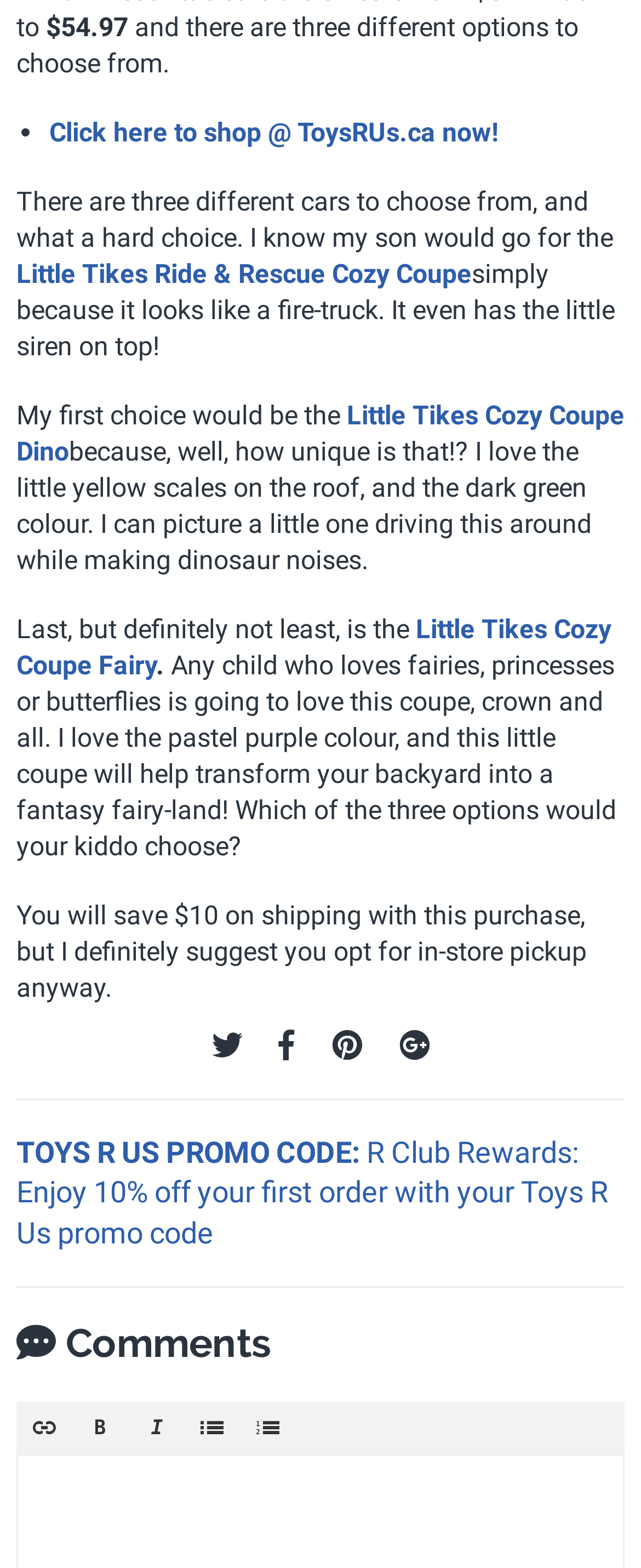Determine the coordinates of the bounding box that should be clicked to complete the instruction: "View Twitter's privacy statement". The coordinates should be represented by four float numbers between 0 and 1: [left, top, right, bottom].

None